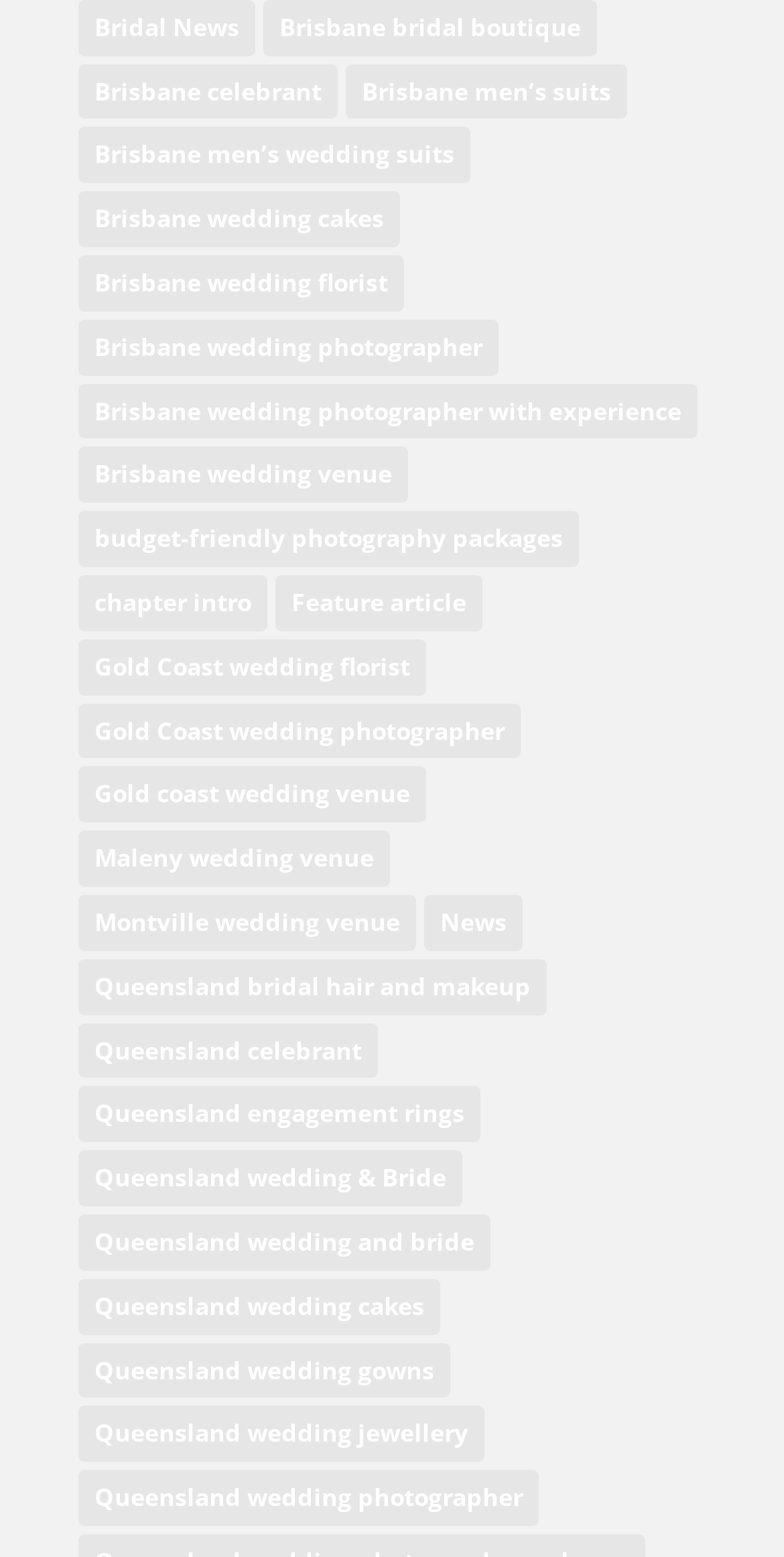Determine the bounding box coordinates of the area to click in order to meet this instruction: "Check out Queensland wedding cakes".

[0.1, 0.821, 0.562, 0.857]